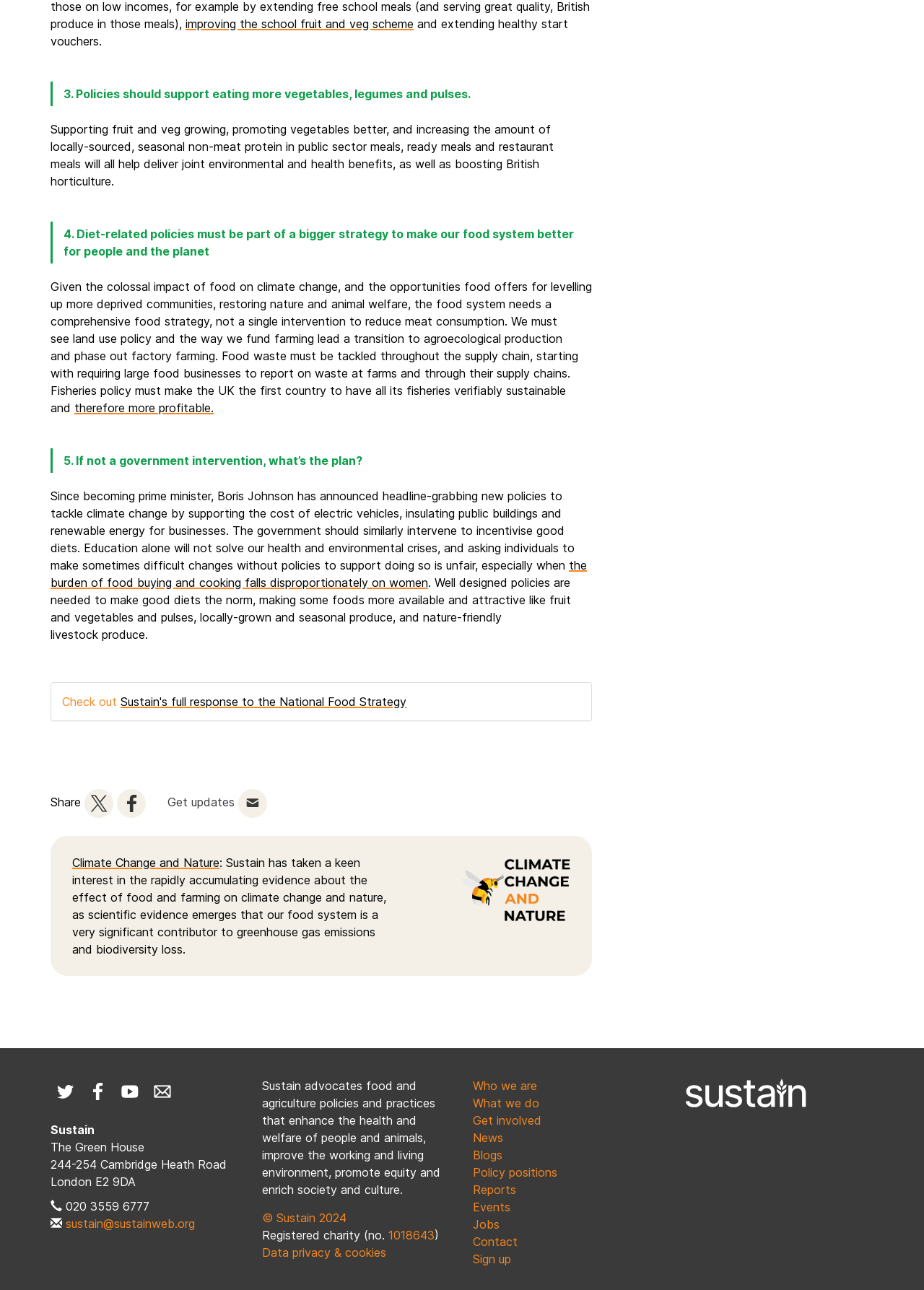Show the bounding box coordinates of the region that should be clicked to follow the instruction: "Contact Sustain."

[0.512, 0.957, 0.56, 0.968]